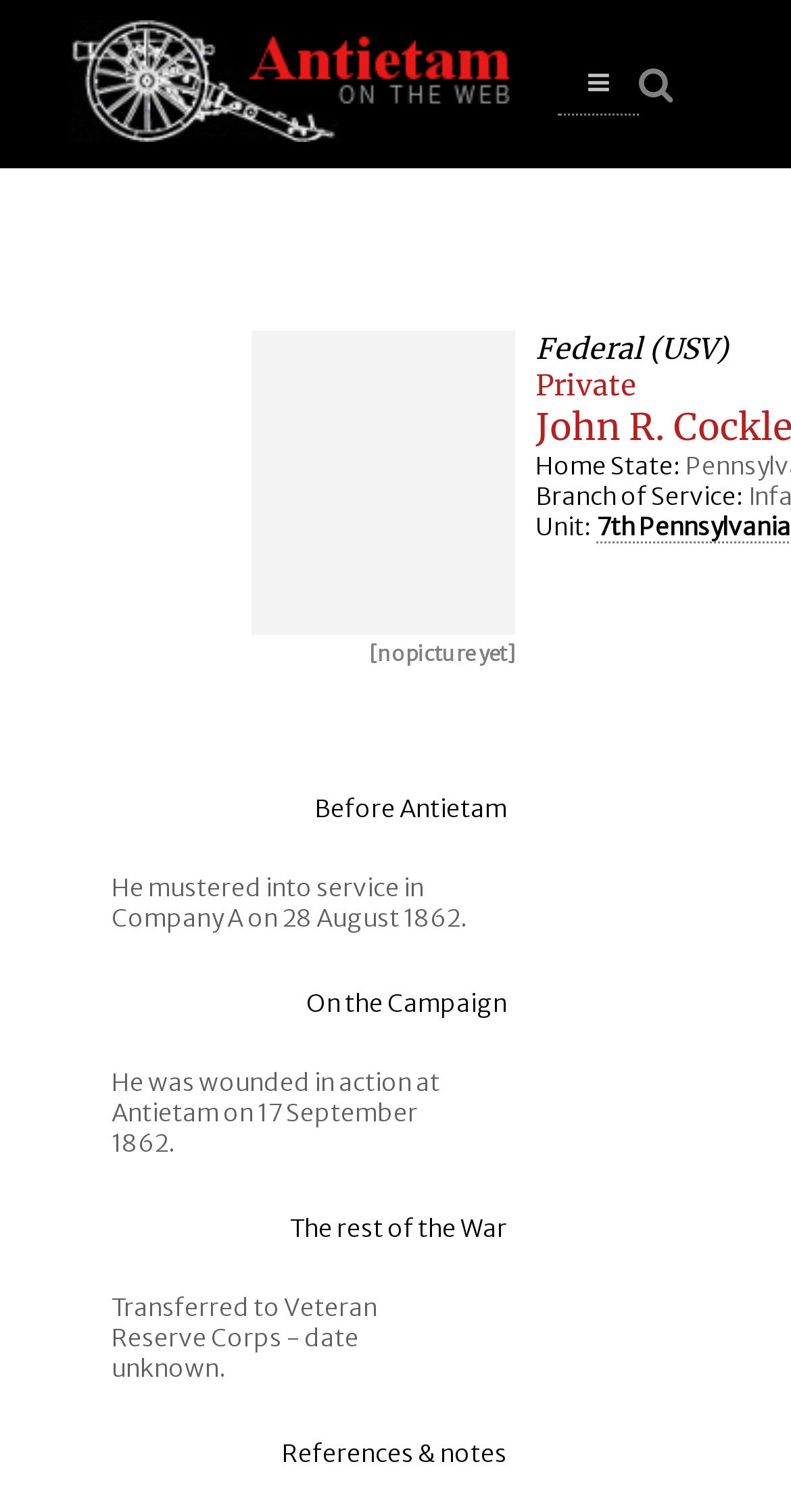Extract the main headline from the webpage and generate its text.

John R. Cockley